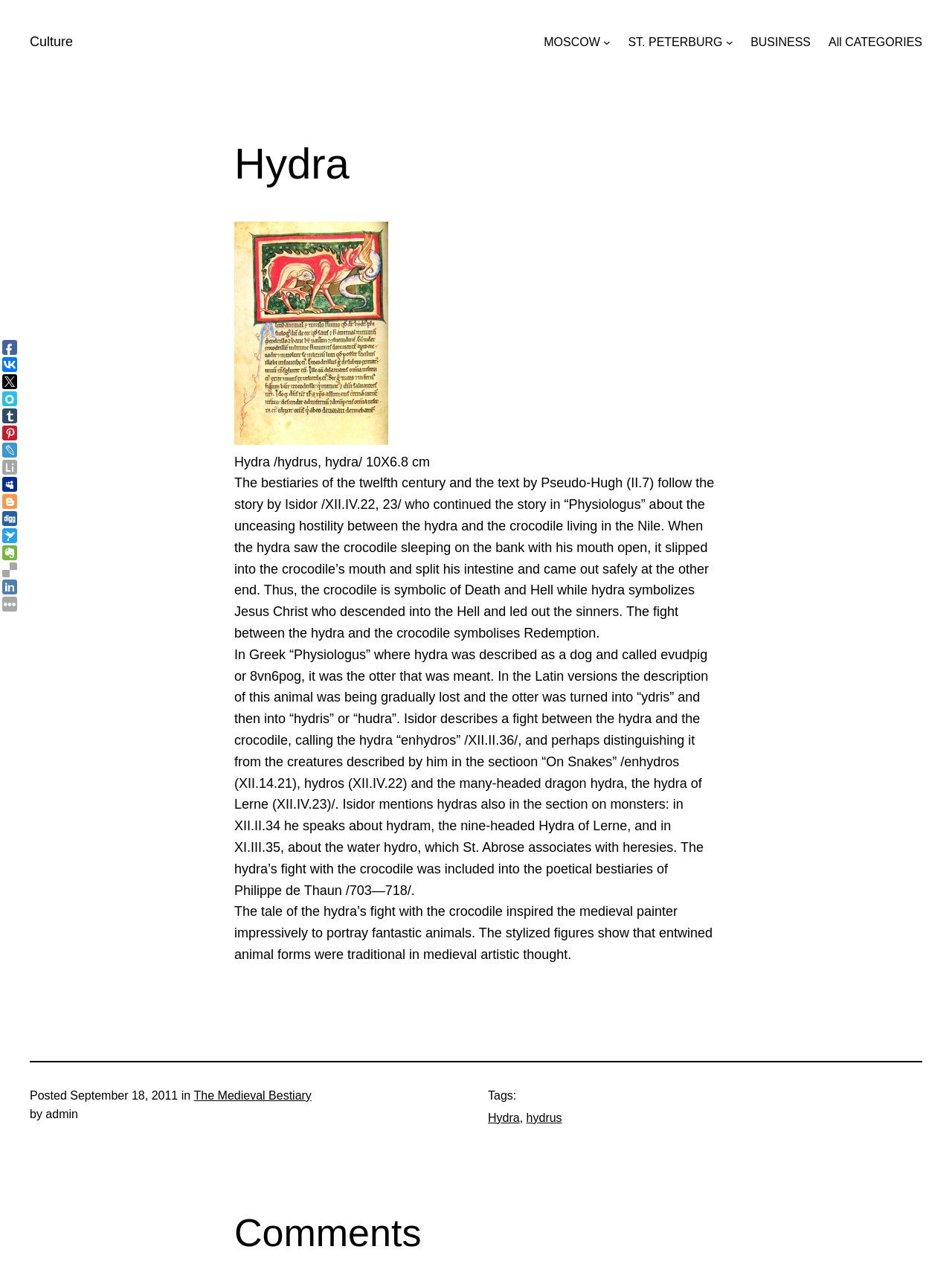Please find the bounding box coordinates (top-left x, top-left y, bottom-right x, bottom-right y) in the screenshot for the UI element described as follows: The Medieval Bestiary

[0.204, 0.862, 0.327, 0.872]